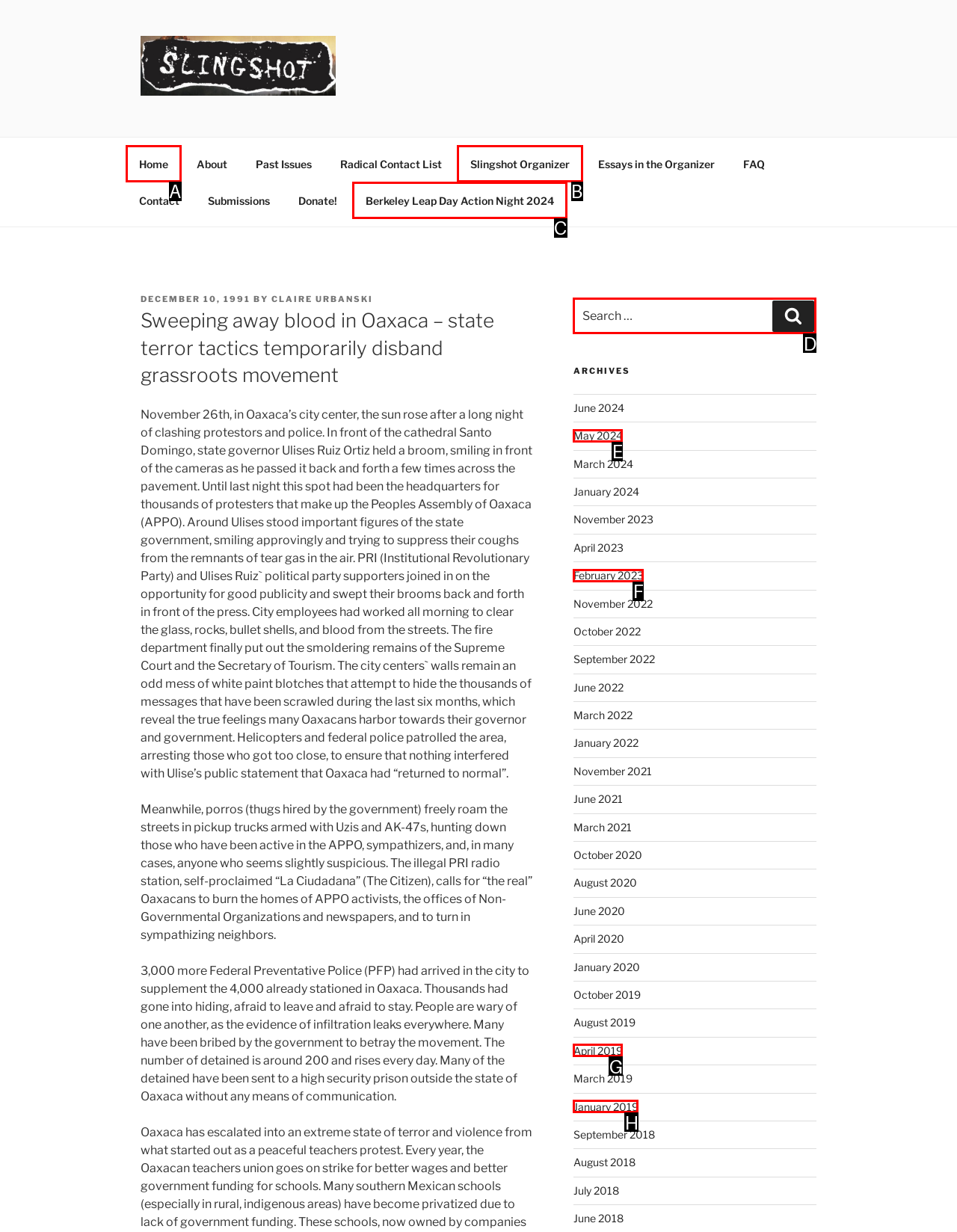Select the letter of the element you need to click to complete this task: Search for something
Answer using the letter from the specified choices.

D